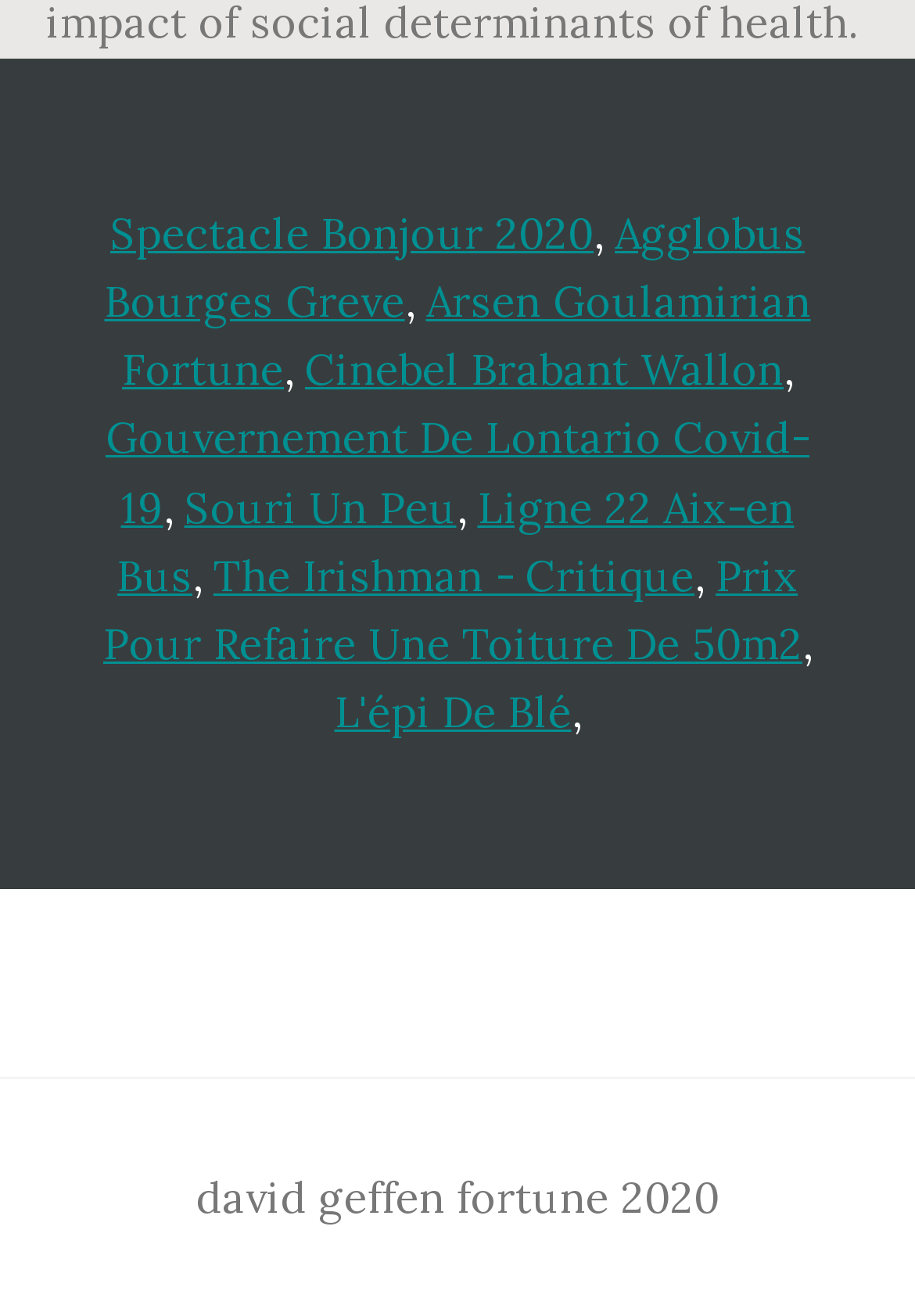Please indicate the bounding box coordinates of the element's region to be clicked to achieve the instruction: "Check Gouvernement De Lontario Covid-19". Provide the coordinates as four float numbers between 0 and 1, i.e., [left, top, right, bottom].

[0.115, 0.312, 0.885, 0.406]